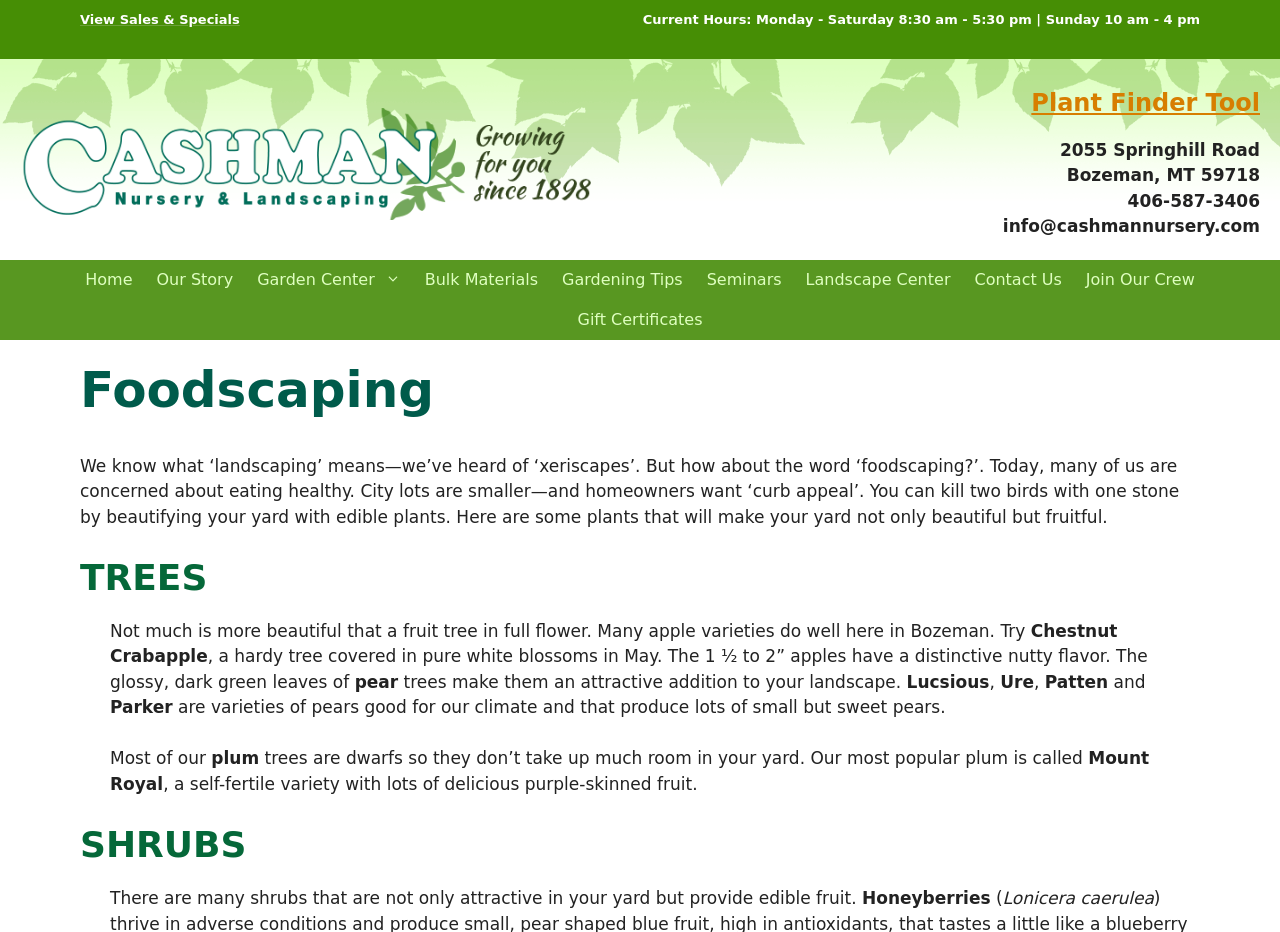Analyze the image and deliver a detailed answer to the question: What is the current hours of Cashman Nursery?

I found the current hours of Cashman Nursery by looking at the StaticText element with the text 'Current Hours: Monday - Saturday 8:30 am - 5:30 pm | Sunday 10 am - 4 pm' which is located in the complementary element with bounding box coordinates [0.502, 0.011, 0.938, 0.053].